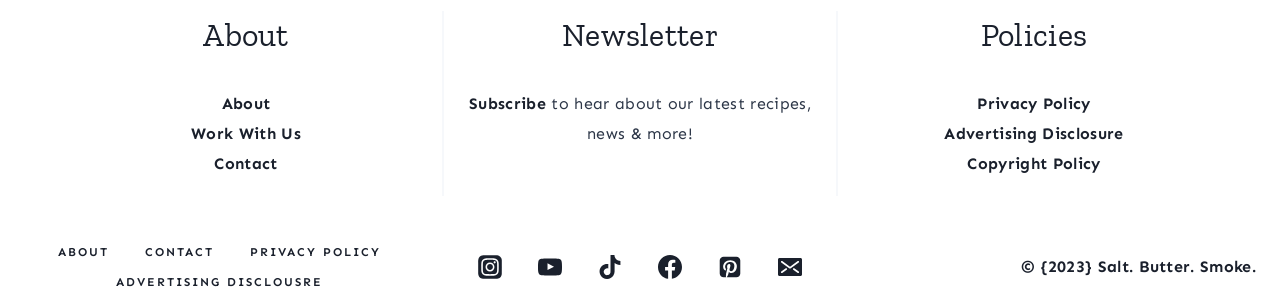Please identify the bounding box coordinates of the element's region that should be clicked to execute the following instruction: "View Privacy Policy". The bounding box coordinates must be four float numbers between 0 and 1, i.e., [left, top, right, bottom].

[0.763, 0.304, 0.852, 0.366]